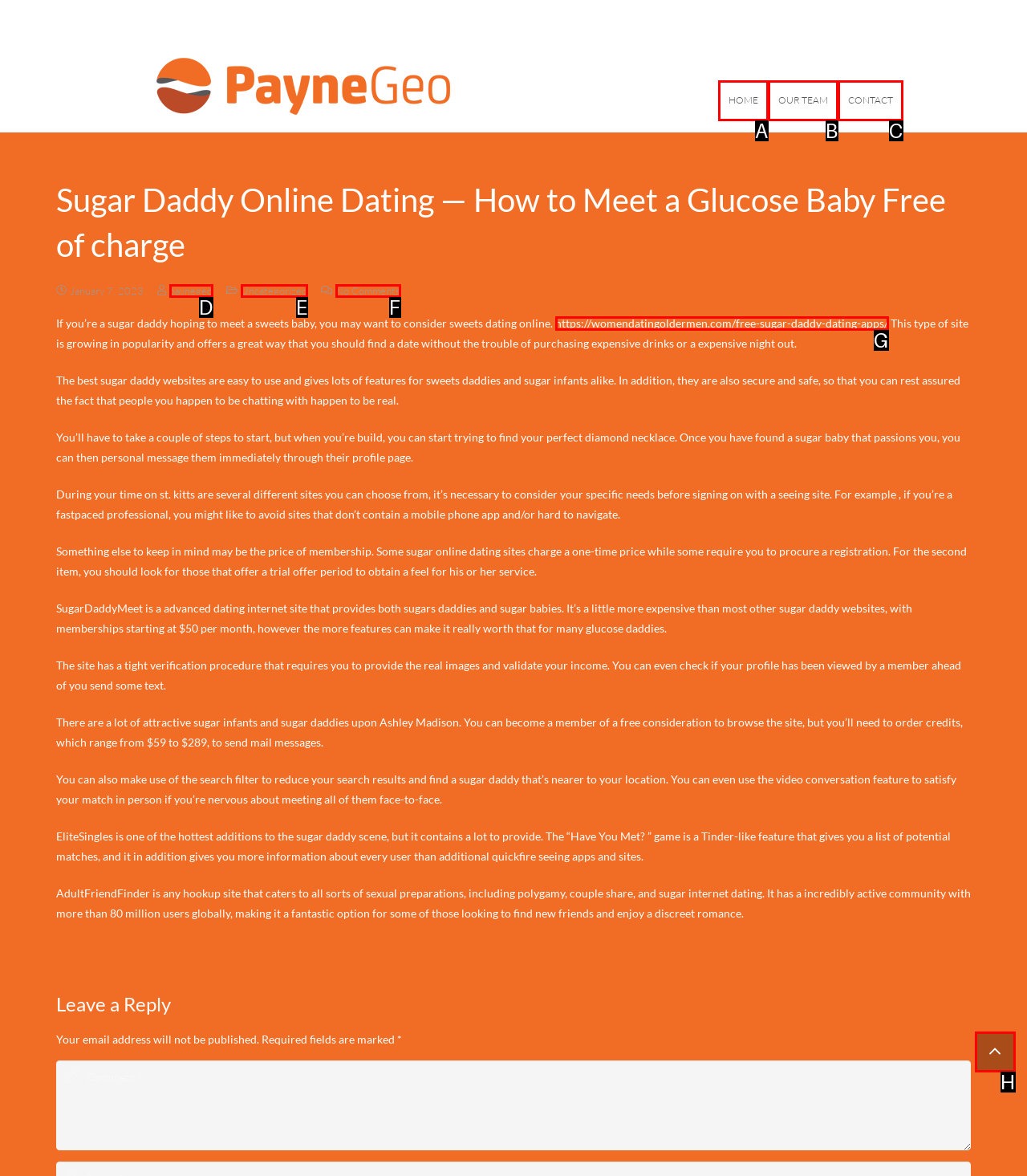Determine which UI element matches this description: Startseite
Reply with the appropriate option's letter.

None